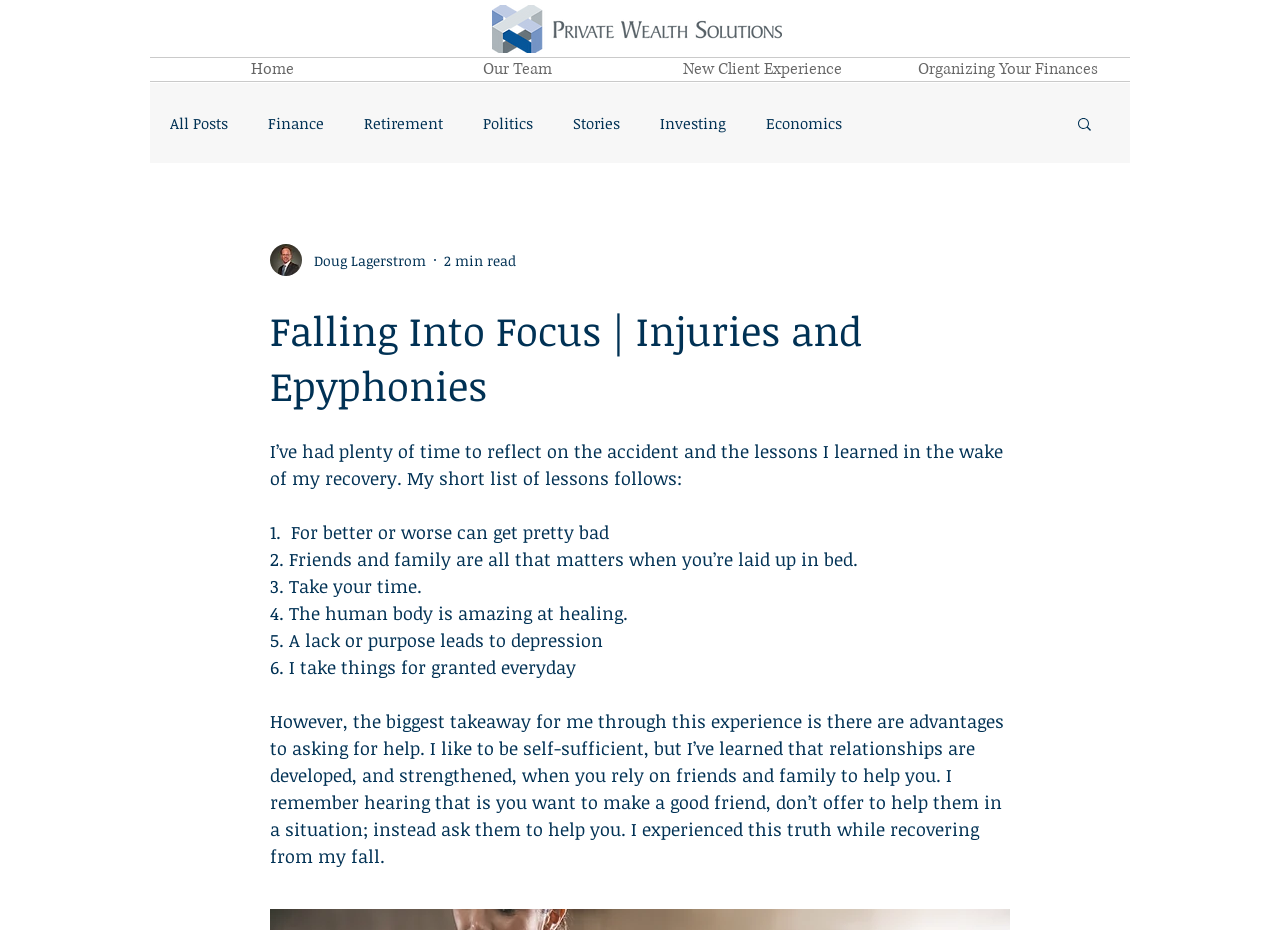Find and indicate the bounding box coordinates of the region you should select to follow the given instruction: "Read the post about Organizing Your Finances".

[0.691, 0.062, 0.883, 0.087]